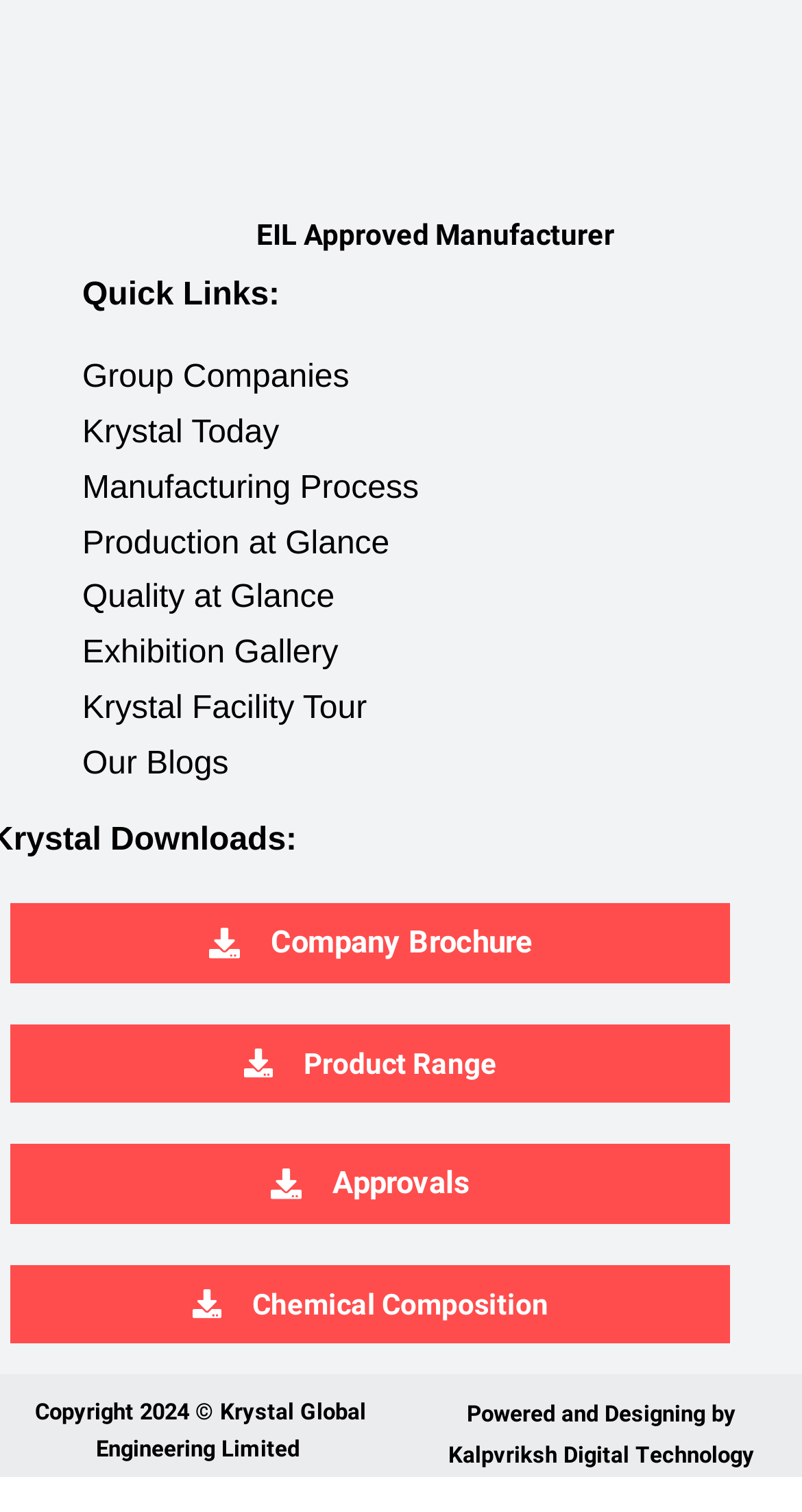Locate the bounding box of the UI element described by: "Our Blogs" in the given webpage screenshot.

[0.103, 0.494, 0.285, 0.517]